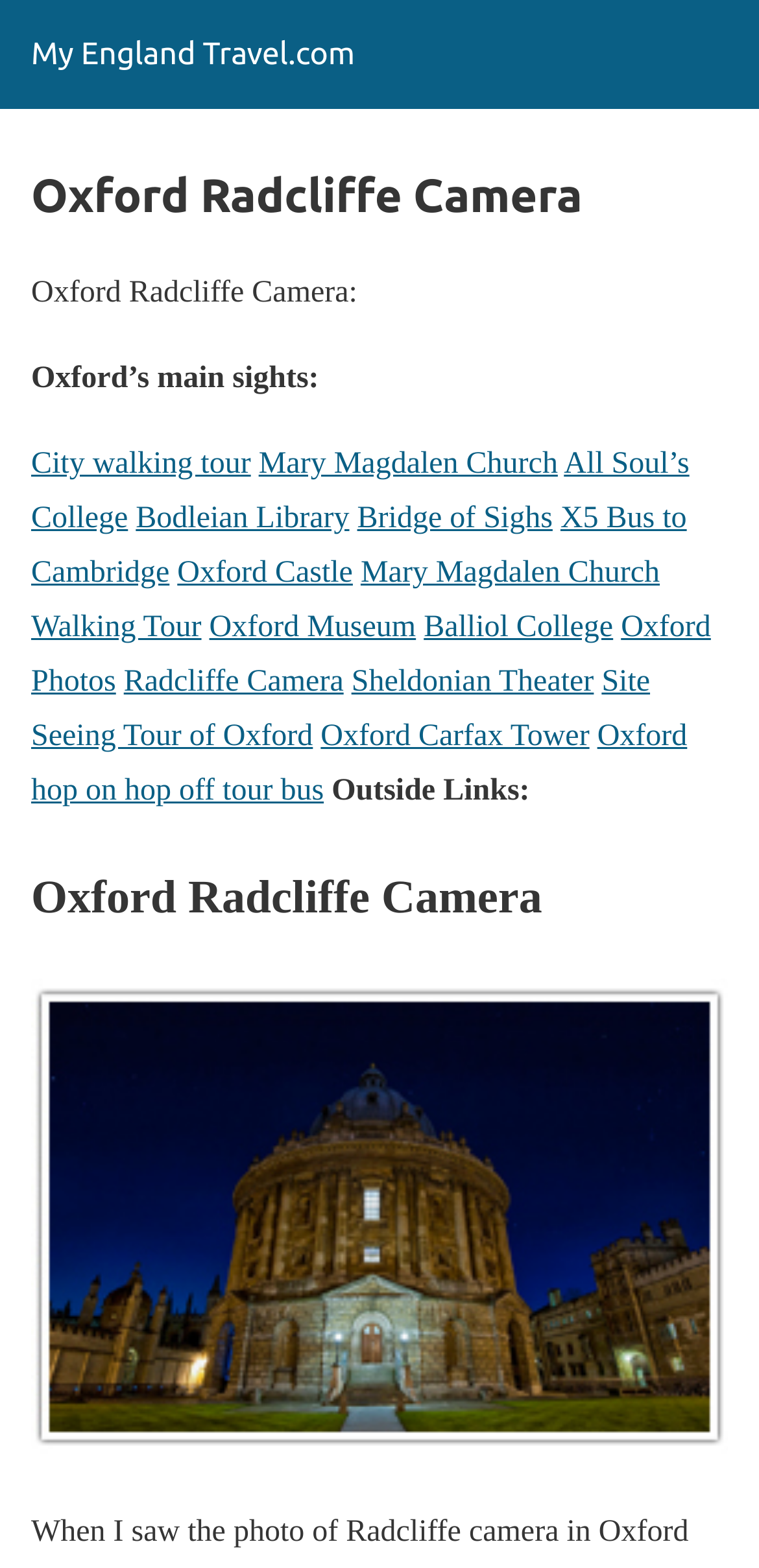Construct a comprehensive description capturing every detail on the webpage.

This webpage is about the Oxford Radcliffe Camera, a famous landmark in Oxford, England. At the top of the page, there is a header section with a link to "My England Travel.com" on the left side. Below the header, there is a main heading that reads "Oxford Radcliffe Camera" in a prominent font.

On the left side of the page, there is a list of links to various Oxford attractions, including the City walking tour, Mary Magdalen Church, All Soul’s College, Bodleian Library, and more. These links are arranged in a vertical column, with each link placed below the previous one.

To the right of the links, there is a large image of the Oxford Radcliffe Camera, which takes up most of the page's width and height. The image is positioned below the main heading and above a secondary heading with the same text, "Oxford Radcliffe Camera".

At the bottom of the page, there is a section labeled "Outside Links:" with additional links to related websites and attractions, such as the Oxford Museum, Balliol College, and the Oxford hop on hop off tour bus. These links are arranged in a similar vertical column as the previous ones.

Overall, the webpage provides a brief introduction to the Oxford Radcliffe Camera and offers links to explore more about Oxford's attractions and landmarks.